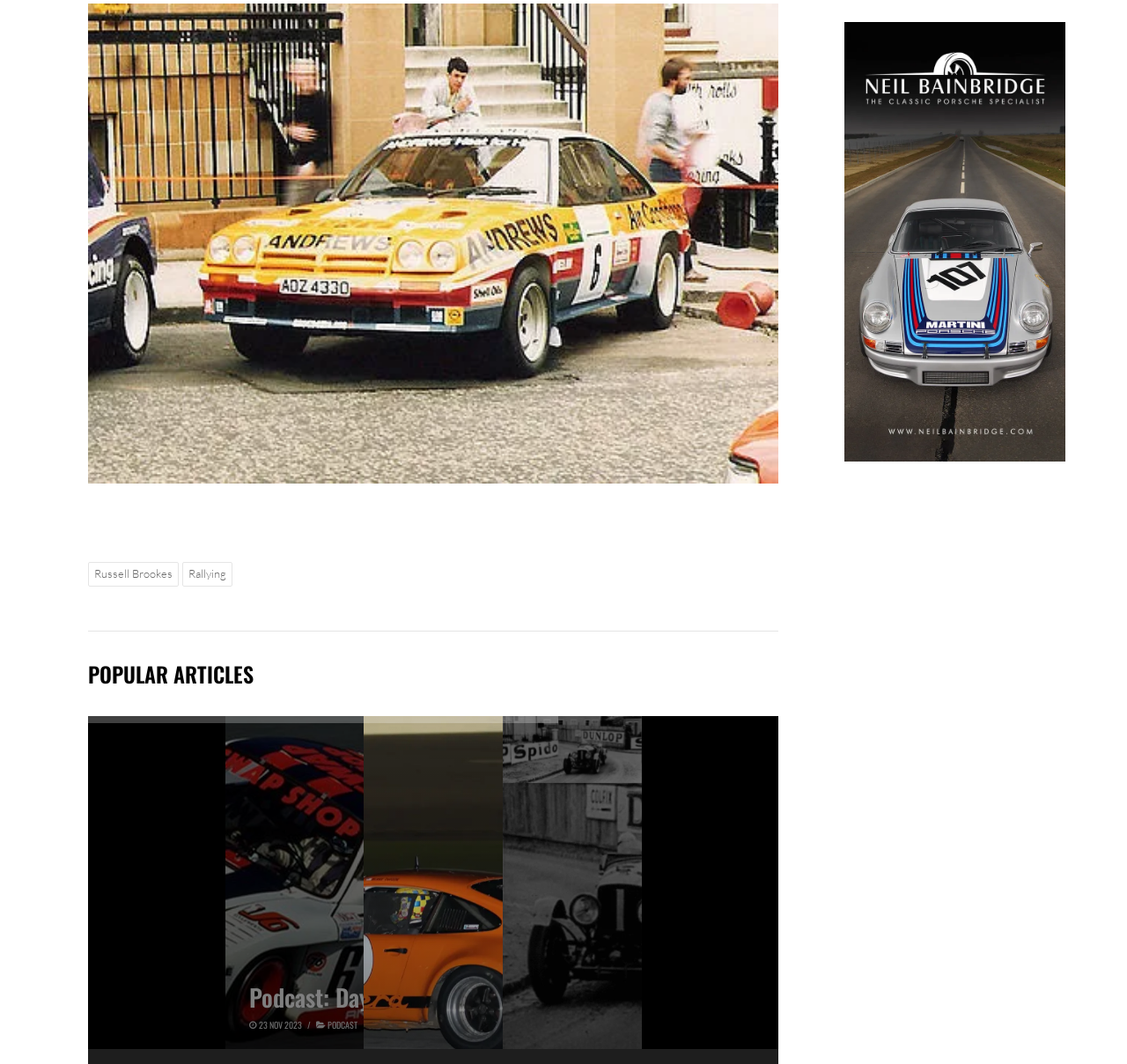Who is the author of the article?
Refer to the image and respond with a one-word or short-phrase answer.

Neil Bainbridge